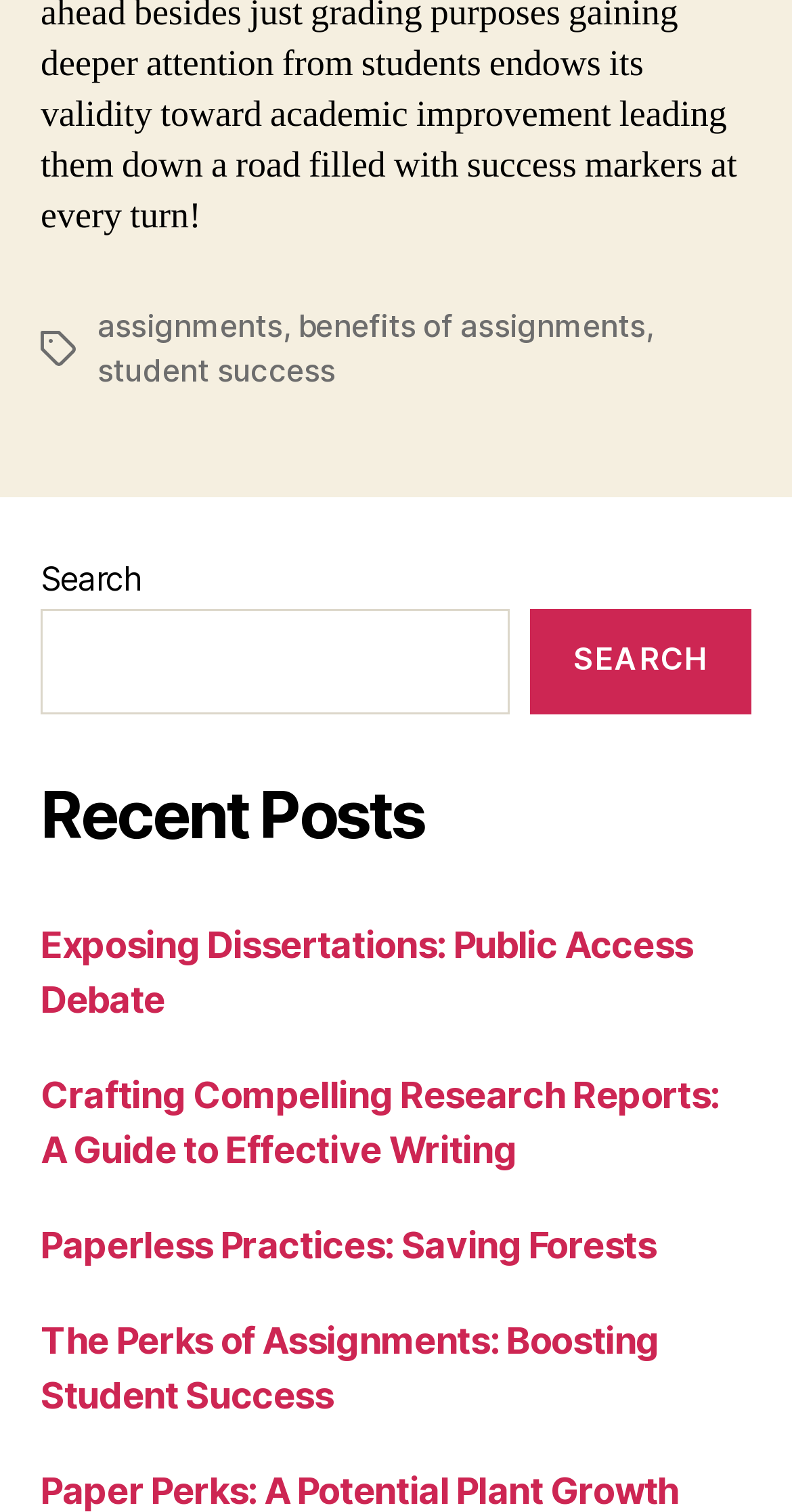What is the purpose of the search bar?
Utilize the information in the image to give a detailed answer to the question.

The search bar is located at the top of the webpage, and it has a label 'Search' and a search box. This suggests that the user can input keywords to search for specific content within the webpage.